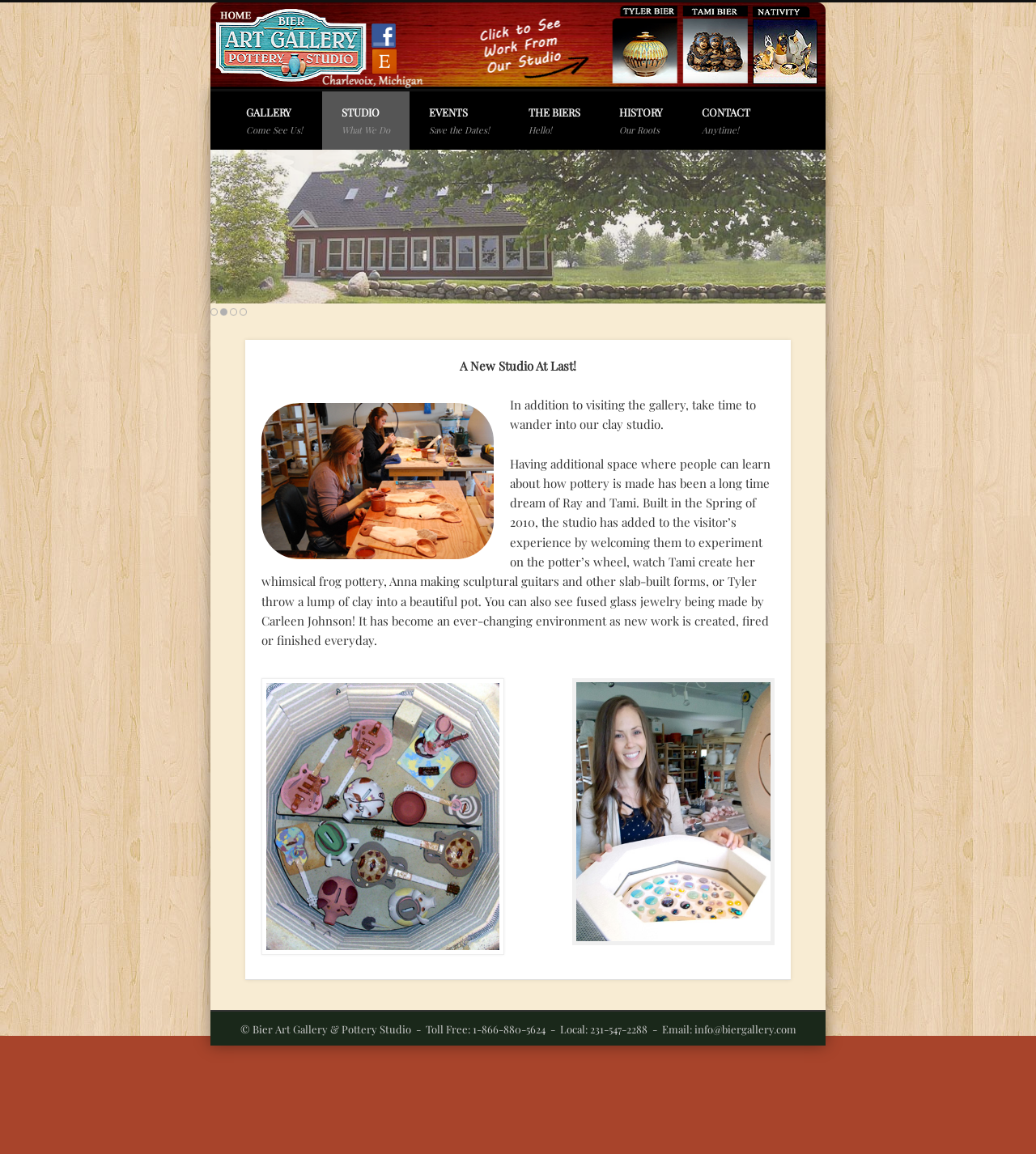Given the description of the UI element: "History Our Roots", predict the bounding box coordinates in the form of [left, top, right, bottom], with each value being a float between 0 and 1.

[0.579, 0.079, 0.659, 0.13]